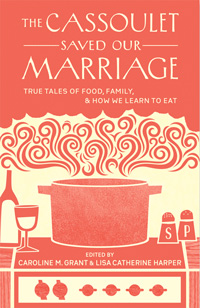What is the focus of the book according to the title?
Using the information from the image, provide a comprehensive answer to the question.

The title of the book, 'The Cassoulet Saved Our Marriage', is prominently displayed at the top in bold, artistic lettering, which reinforces the book's focus on culinary narratives and personal stories, as indicated by the subtitle 'True Tales of Food, Family, & How We Learn to Eat'.